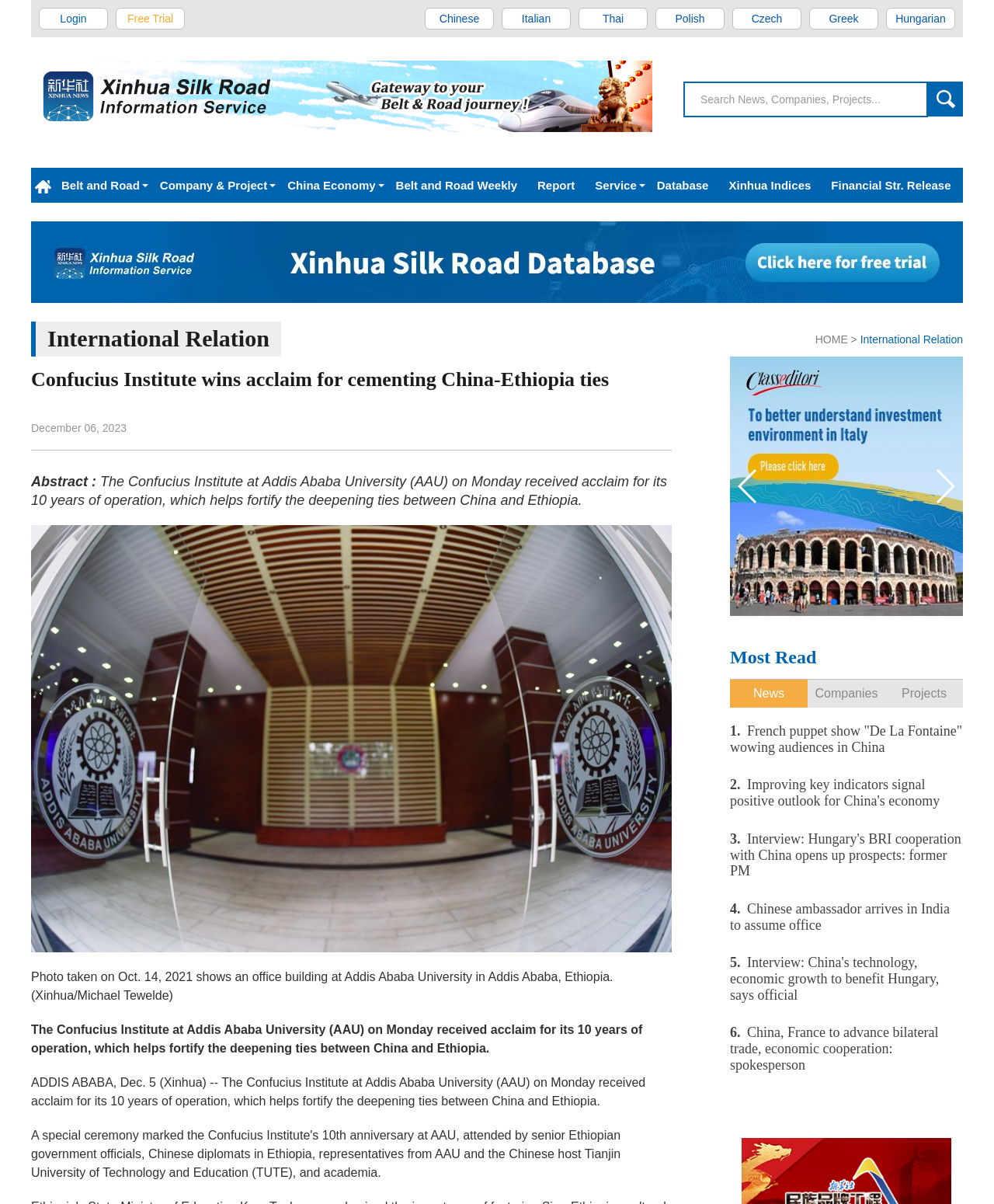Give a one-word or short-phrase answer to the following question: 
What is the name of the university where the Confucius Institute is located?

Addis Ababa University